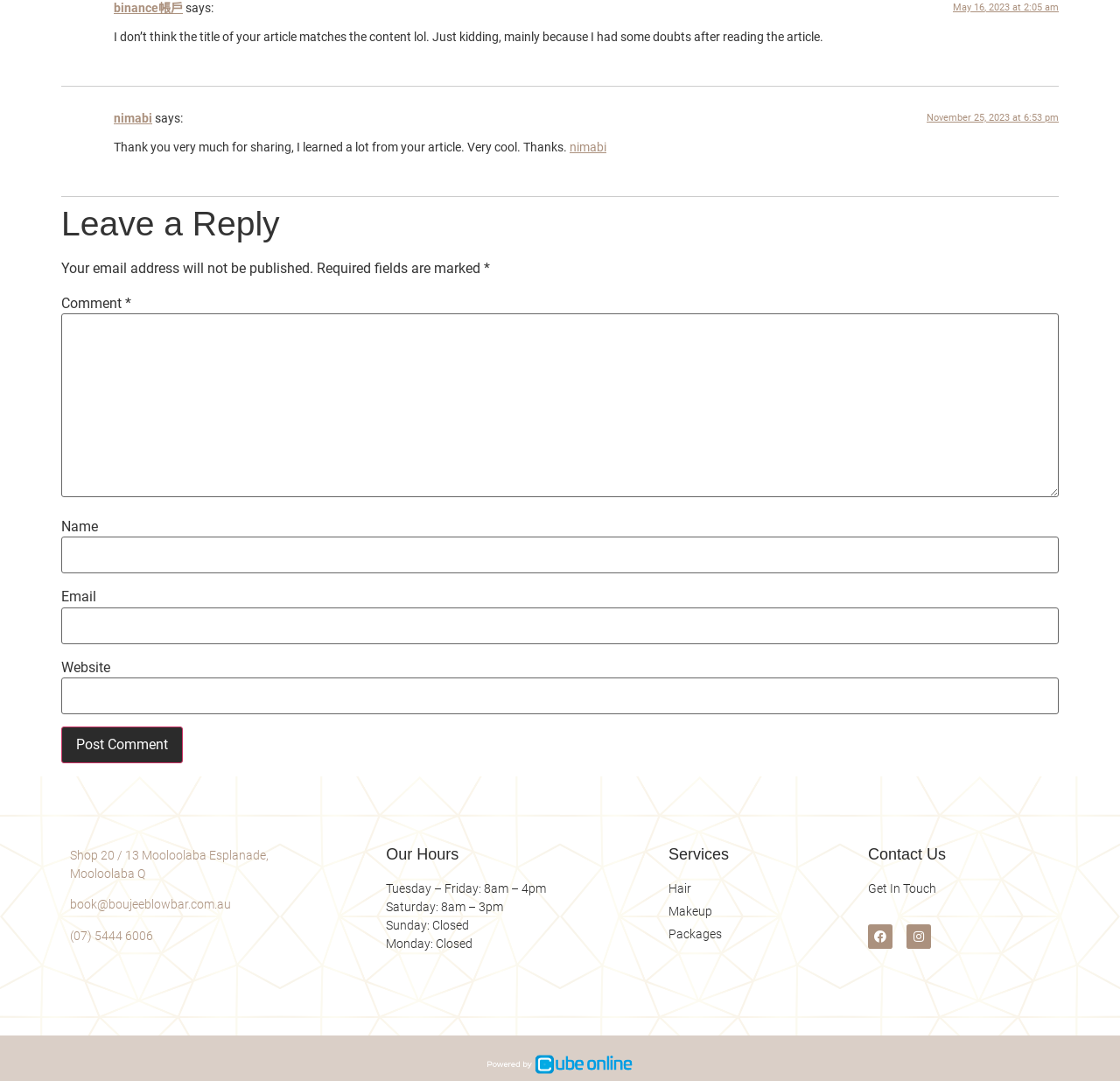Calculate the bounding box coordinates of the UI element given the description: "name="submit" value="Post Comment"".

[0.055, 0.672, 0.163, 0.706]